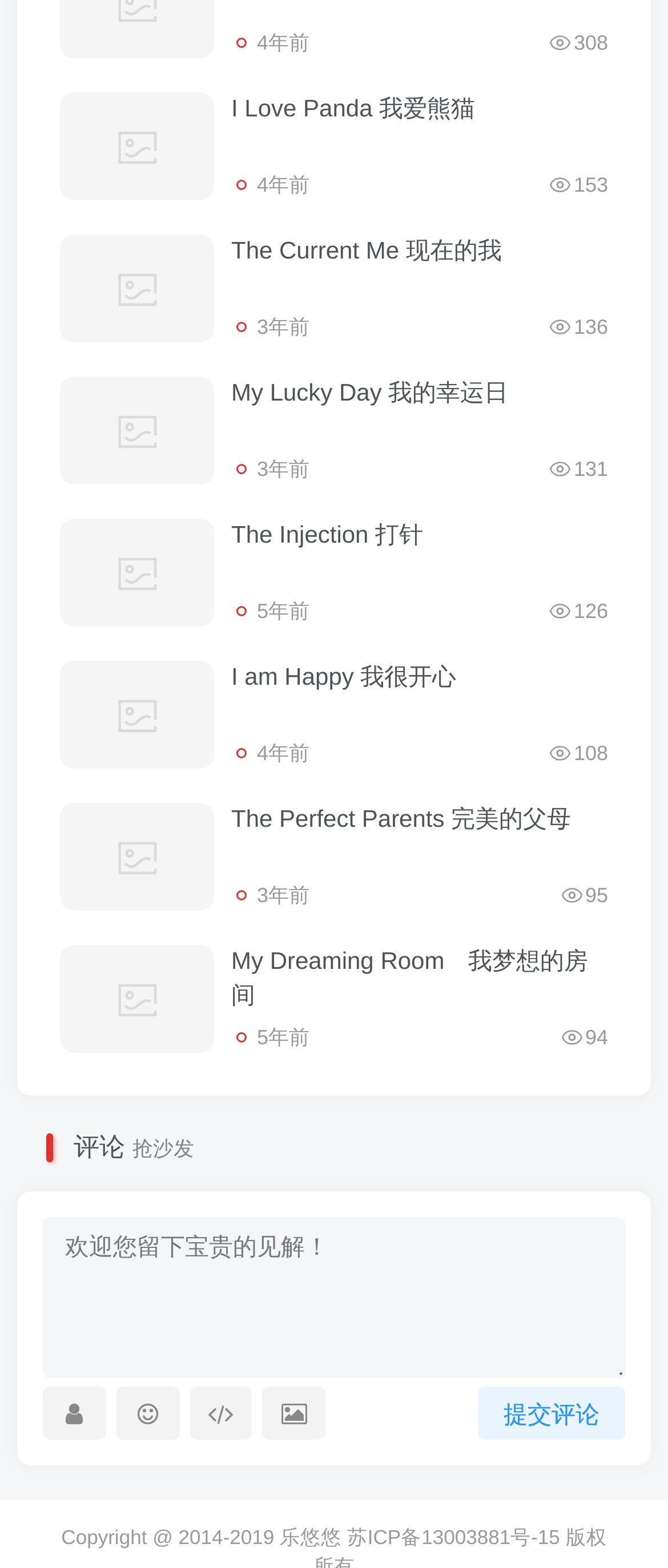What is the name of the website?
Answer the question based on the image using a single word or a brief phrase.

乐悠悠